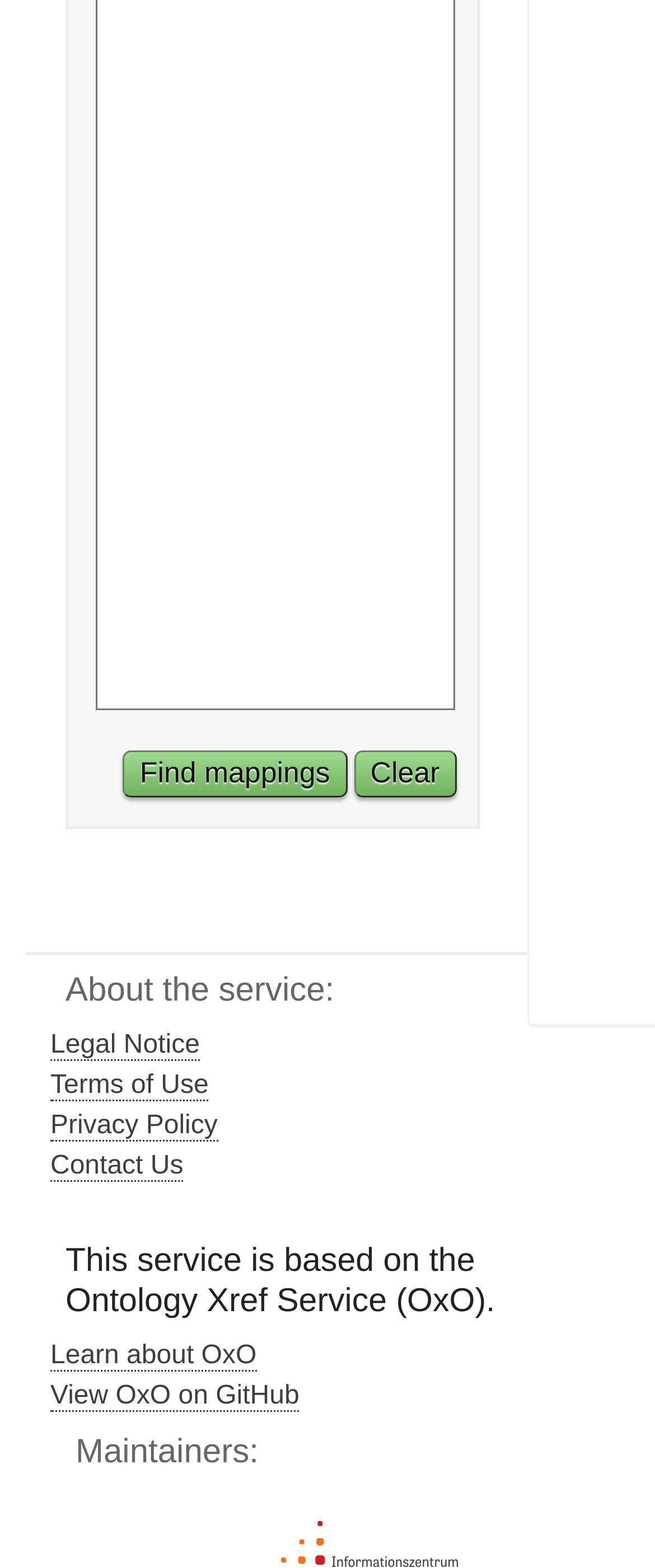Use the information in the screenshot to answer the question comprehensively: How many links are there in the 'About the service' section?

I counted the links in the 'About the service' section, which are 'Legal Notice', 'Terms of Use', 'Privacy Policy', and 'Contact Us', located at coordinates [0.077, 0.658, 0.305, 0.677], [0.077, 0.683, 0.319, 0.703], [0.077, 0.709, 0.332, 0.728], and [0.077, 0.735, 0.28, 0.754] respectively.